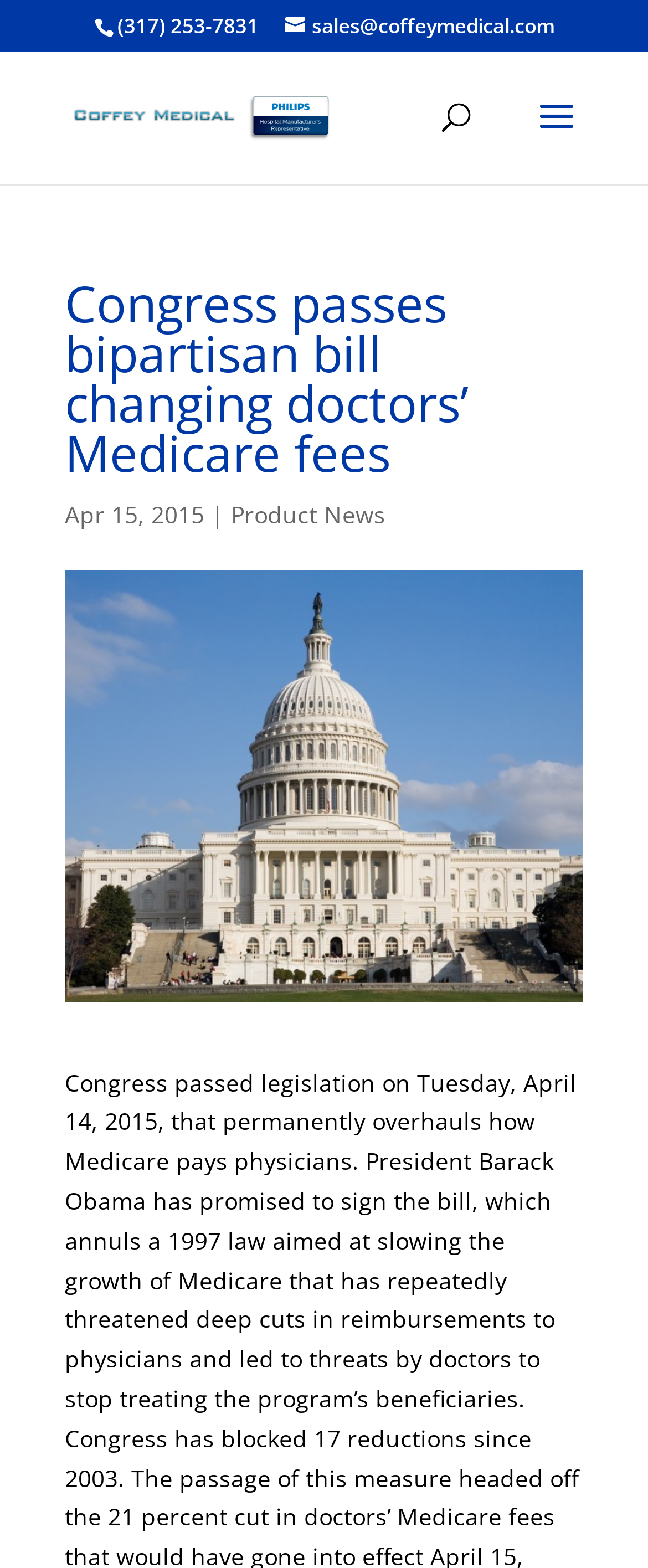Present a detailed account of what is displayed on the webpage.

The webpage appears to be an article page from Coffey Medical, with a focus on a specific news story. At the top of the page, there is a header section that contains the company's contact information, including a phone number and email address. The company's logo, "Coffey Medical", is also displayed in this section, accompanied by a link to the company's main page.

Below the header section, there is a search bar that allows users to search for specific content on the website. The search bar is centered on the page and has a label that reads "Search for:".

The main content of the page is an article with the title "Congress passes bipartisan bill changing doctors' Medicare fees", which is displayed in a large font size. The article's publication date, "Apr 15, 2015", is displayed below the title, along with a category label "Product News". The article's content is not explicitly described, but it appears to be a news story related to the medical industry.

To the right of the article's title, there is a large image of the US Capitol building, which likely serves as a visual representation of the article's topic. The image takes up a significant portion of the page's width and height.

Overall, the webpage has a simple and clean layout, with a clear focus on presenting a single news article to the user.